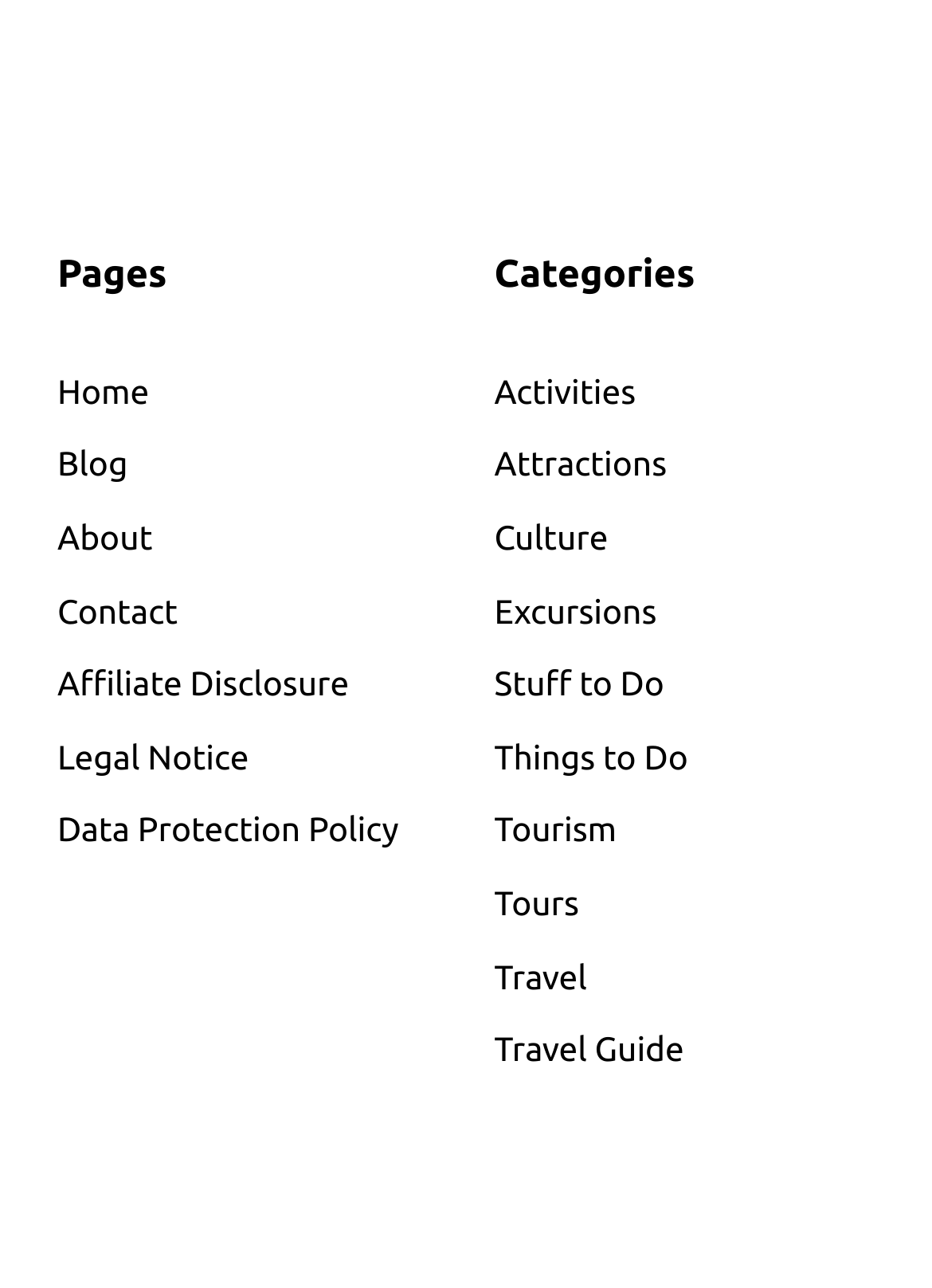What is the last link in the footer navigation?
Can you provide an in-depth and detailed response to the question?

I looked at the footer navigation section and found the last link, which is 'Travel Guide', located at the bottom of the section.